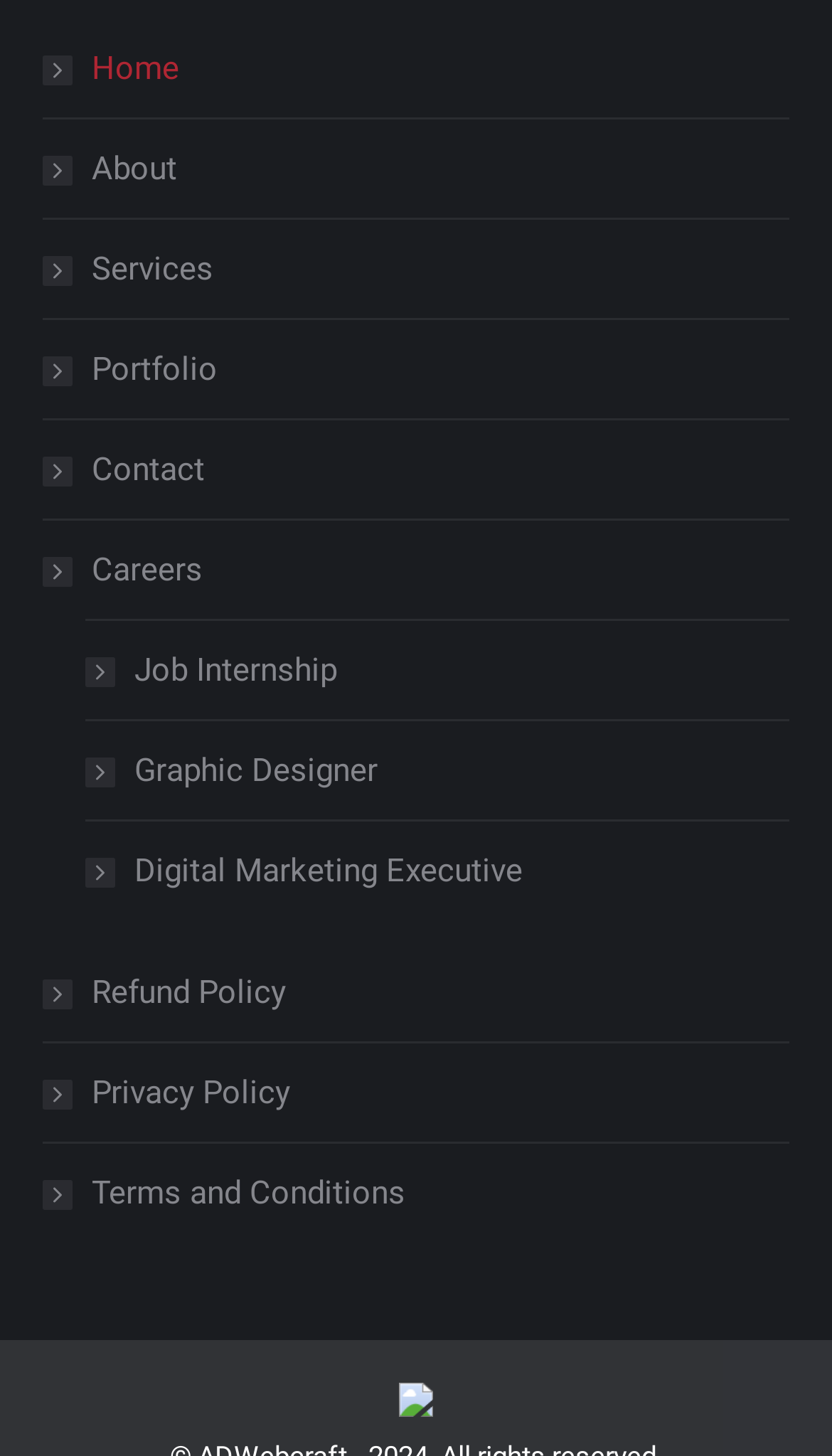Using the description "Careers", locate and provide the bounding box of the UI element.

[0.051, 0.373, 0.244, 0.412]